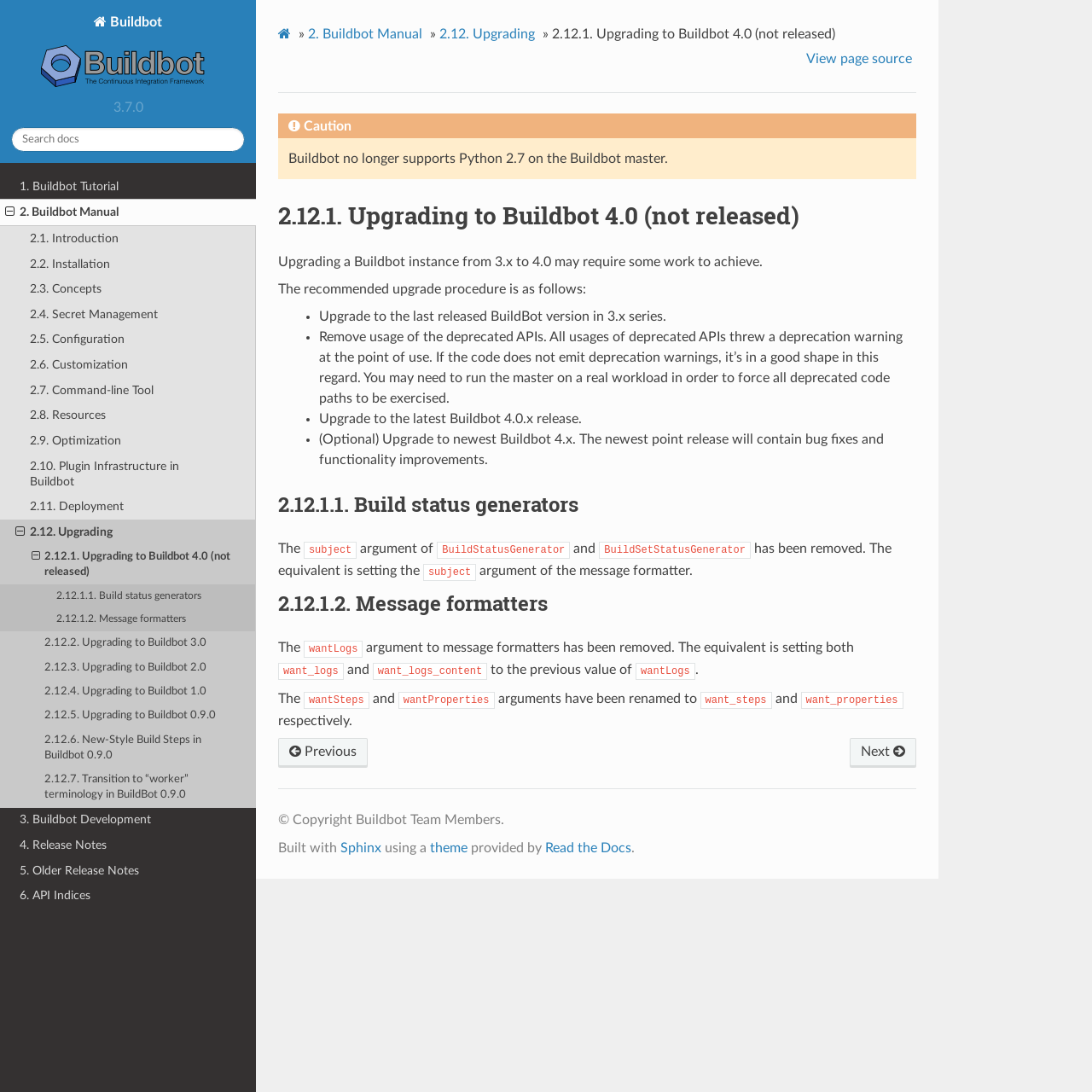Locate the headline of the webpage and generate its content.

2.12.1. Upgrading to Buildbot 4.0 (not released)